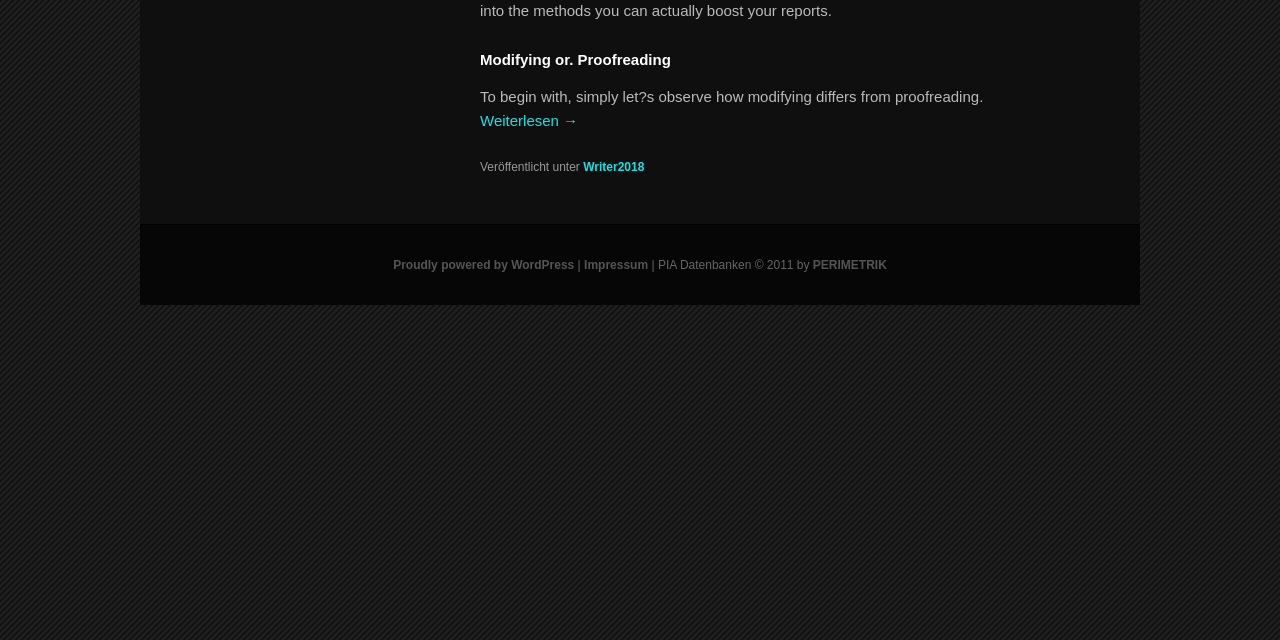Locate the bounding box of the UI element described by: "Writer2018" in the given webpage screenshot.

[0.456, 0.25, 0.503, 0.271]